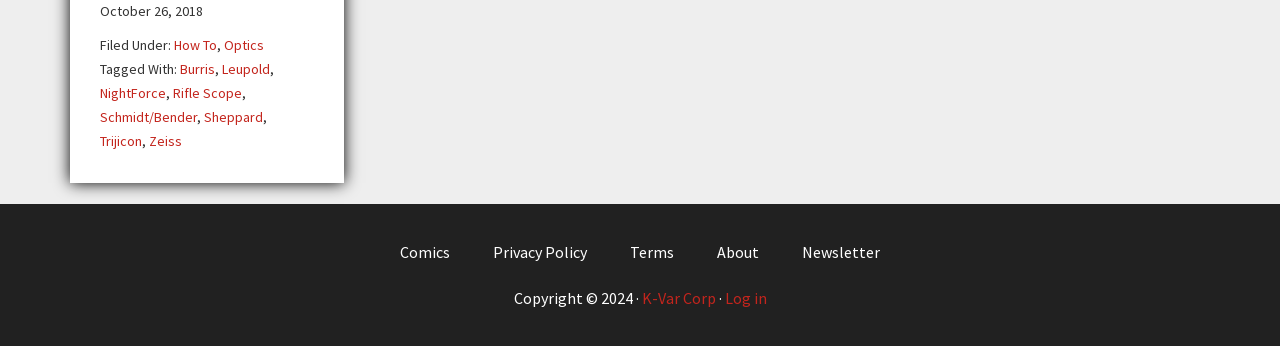What is the purpose of the 'Log in' link?
Please provide a comprehensive answer based on the visual information in the image.

The 'Log in' link is likely used to allow users to log in to the website, possibly to access restricted content or to manage their account.